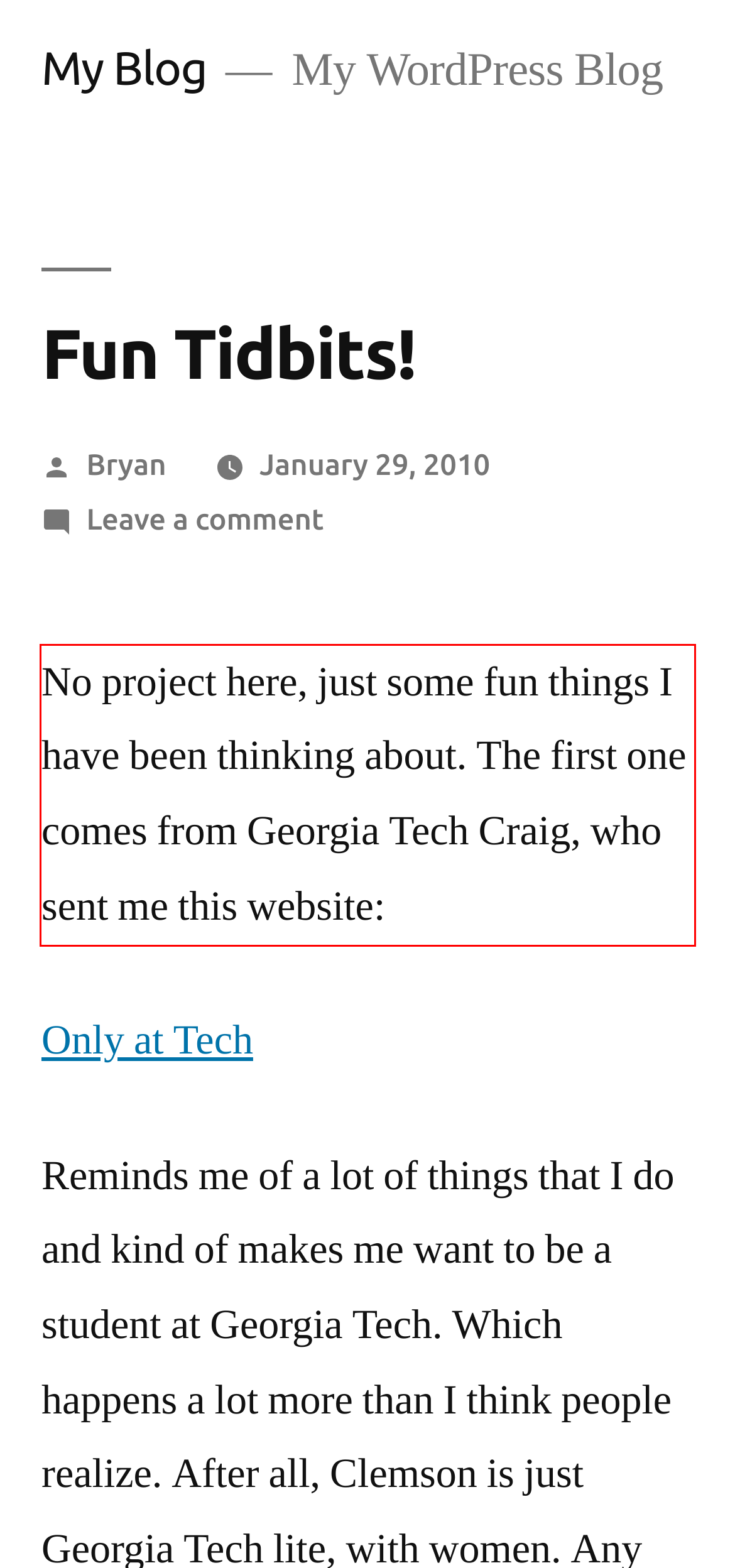Please analyze the provided webpage screenshot and perform OCR to extract the text content from the red rectangle bounding box.

No project here, just some fun things I have been thinking about. The first one comes from Georgia Tech Craig, who sent me this website: